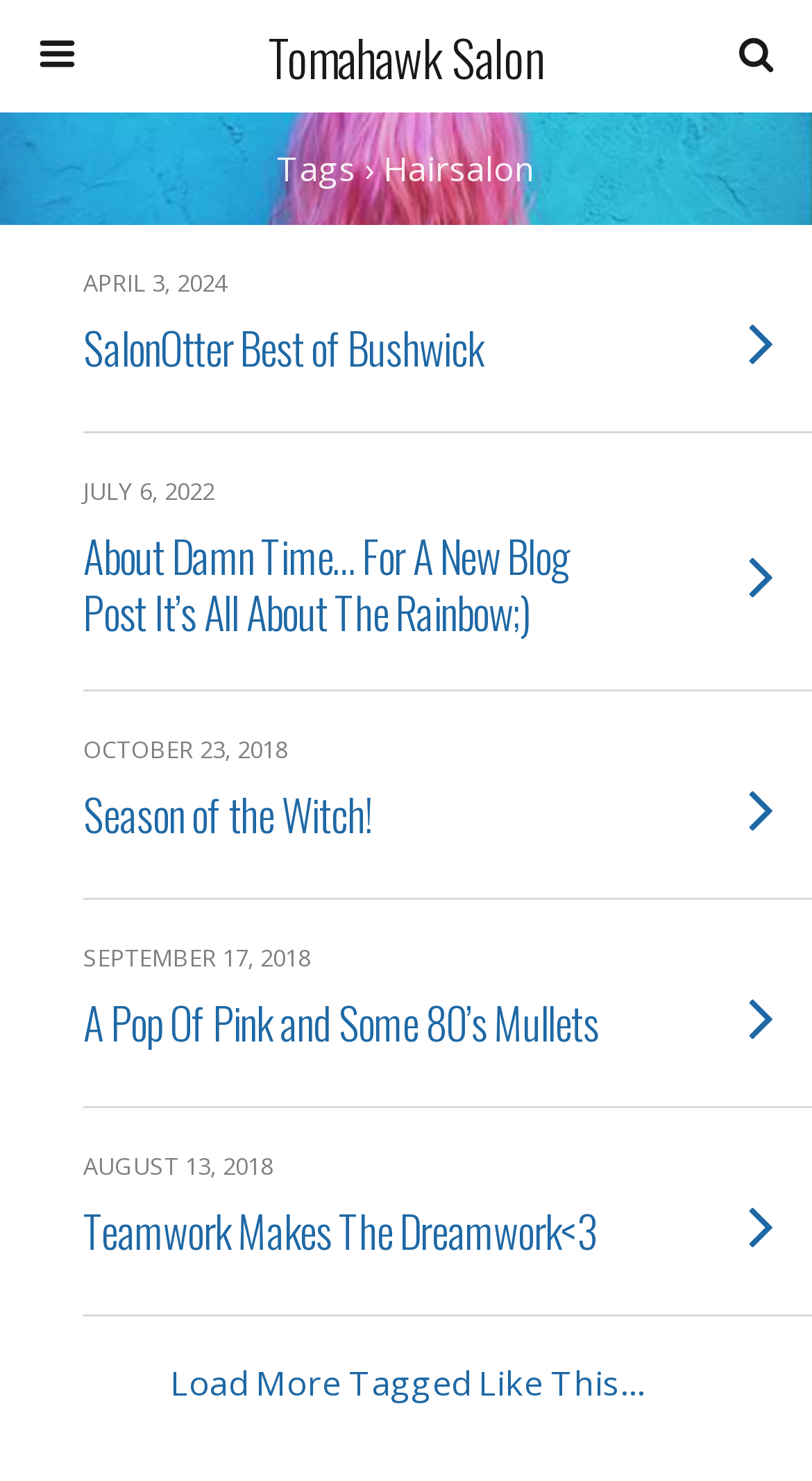Find the bounding box coordinates of the element to click in order to complete the given instruction: "search for something."

[0.051, 0.083, 0.754, 0.121]